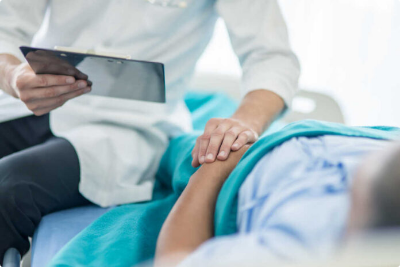Elaborate on the image by describing it in detail.

In a clinical setting, a healthcare professional is seen attentively reviewing notes on a tablet while gently holding the hand of a patient who is lying on an examination table. The patient is covered with a light blue blanket and appears to receive care and comfort during what may be an anxious moment. The doctor, dressed in a white coat, focuses on the tablet, indicating a discussion about health matters or treatment options. The scene emphasizes the compassionate interaction between patient and provider, highlighting the importance of attentive care in healthcare environments.